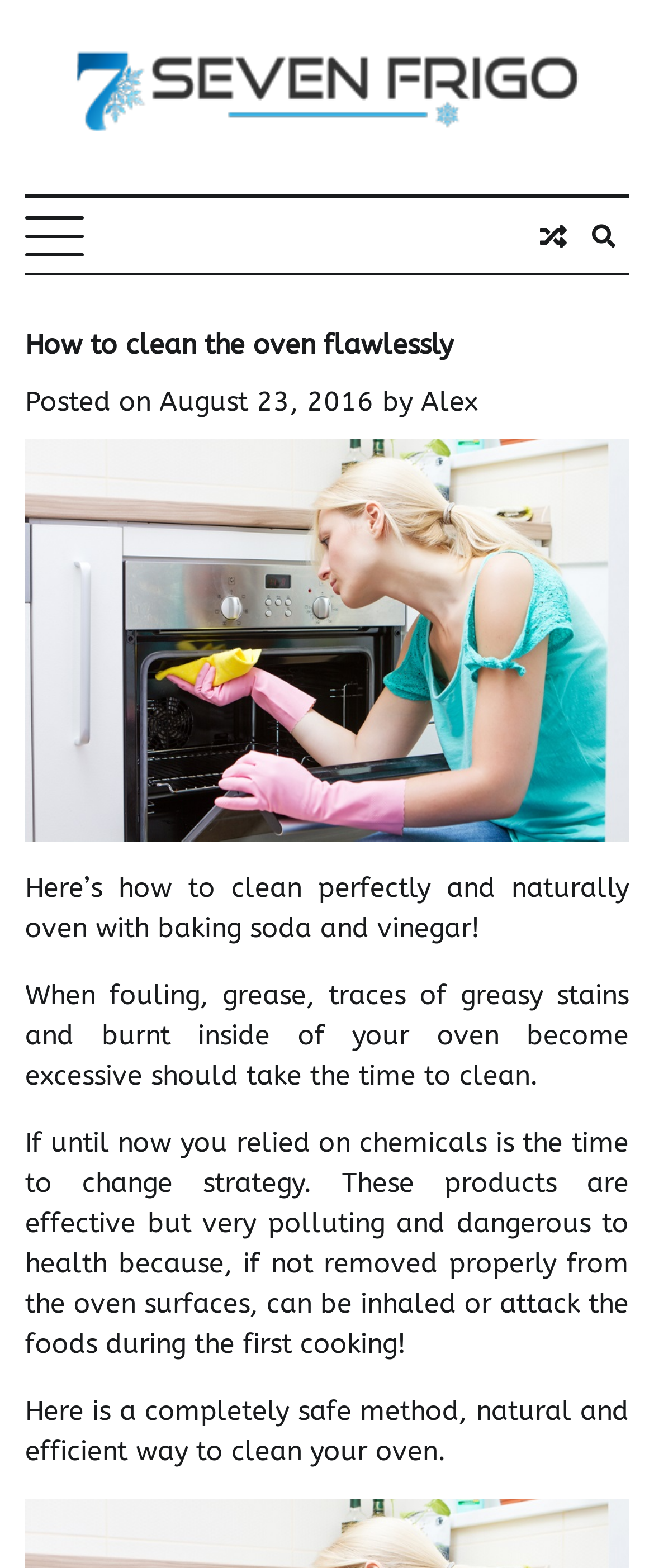Reply to the question with a brief word or phrase: What is the topic of the article?

Cleaning oven